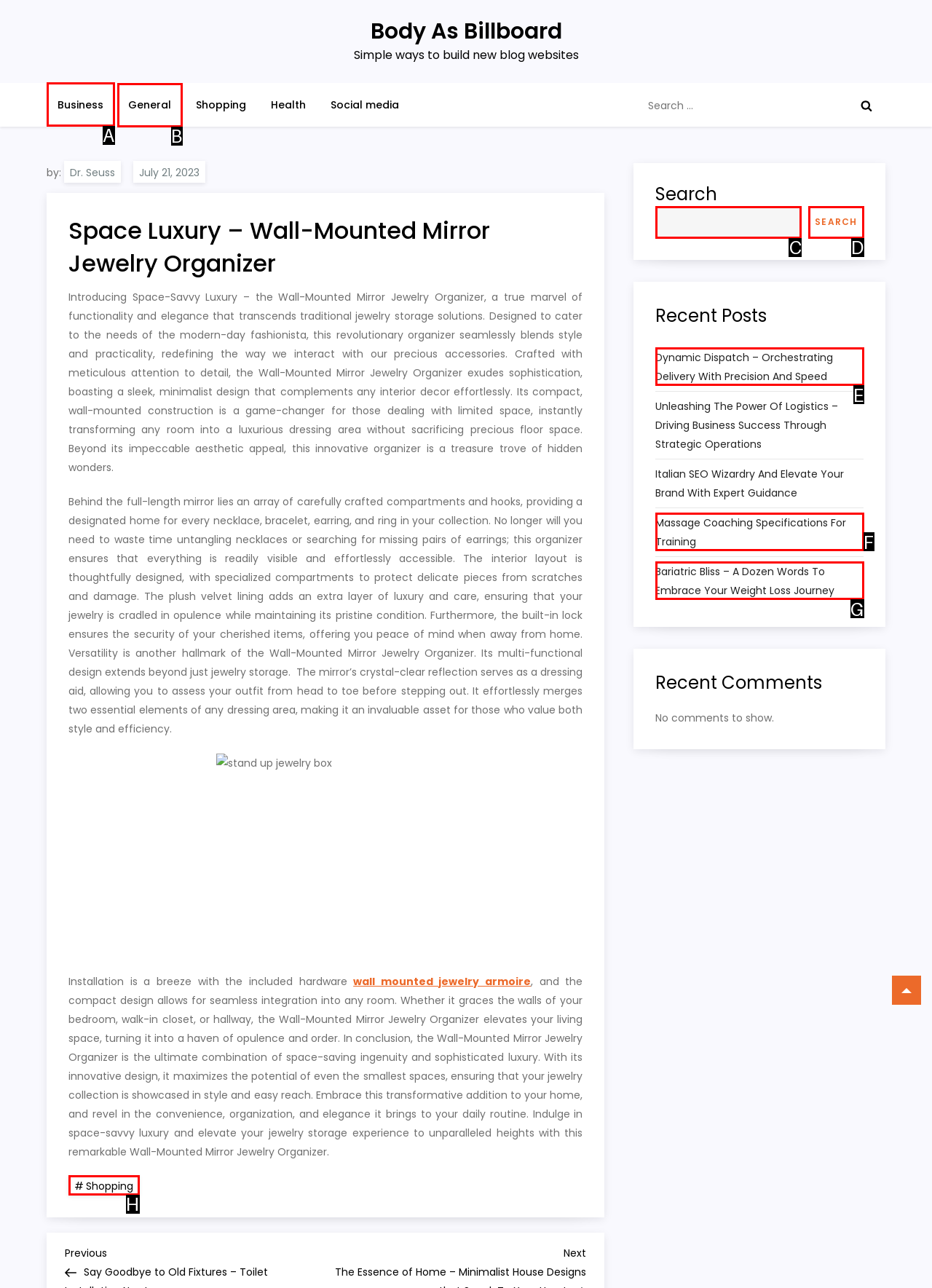Tell me which element should be clicked to achieve the following objective: Click on Business
Reply with the letter of the correct option from the displayed choices.

A